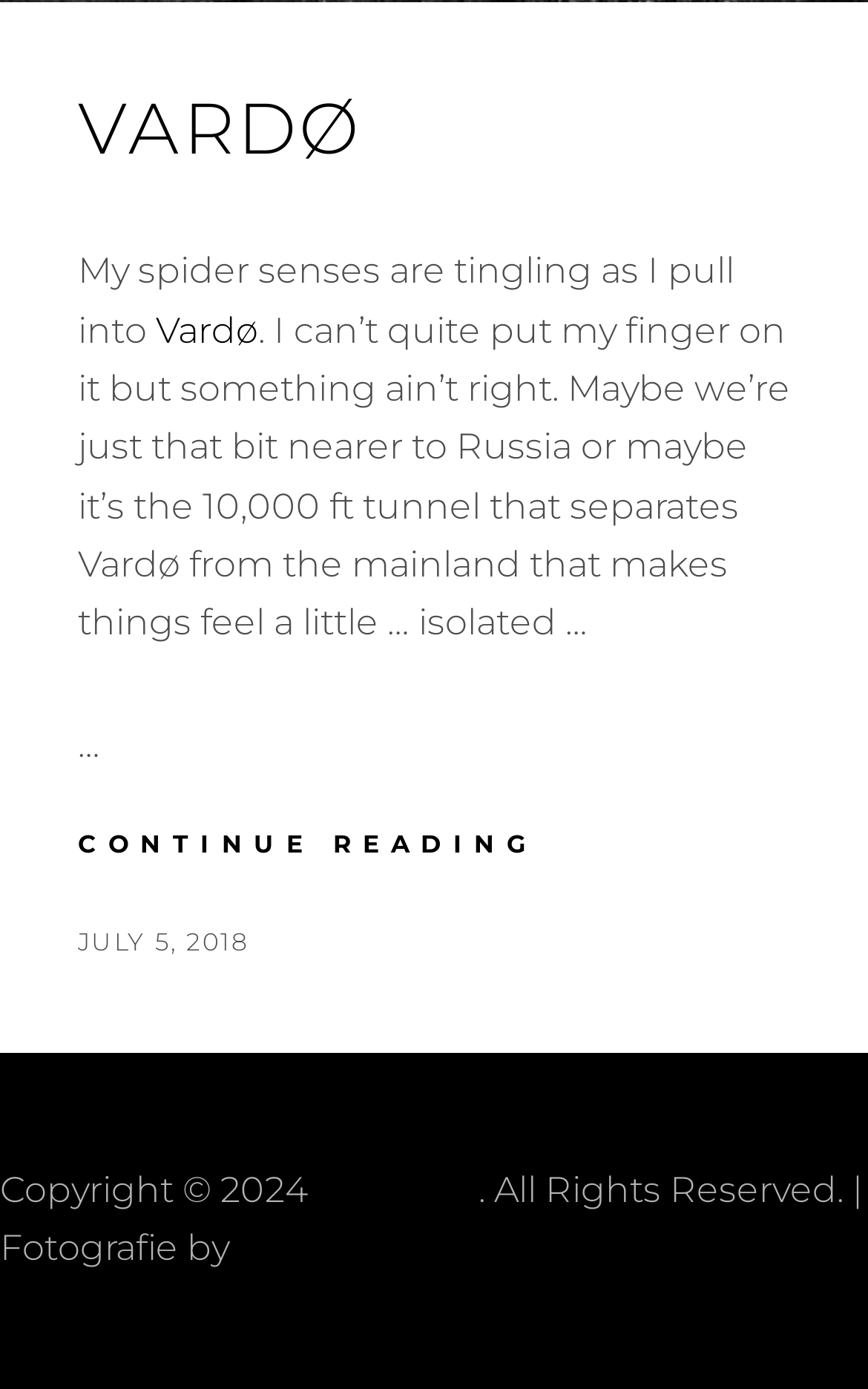What is the name of the location mentioned in the article?
Look at the image and respond with a one-word or short-phrase answer.

Vardø